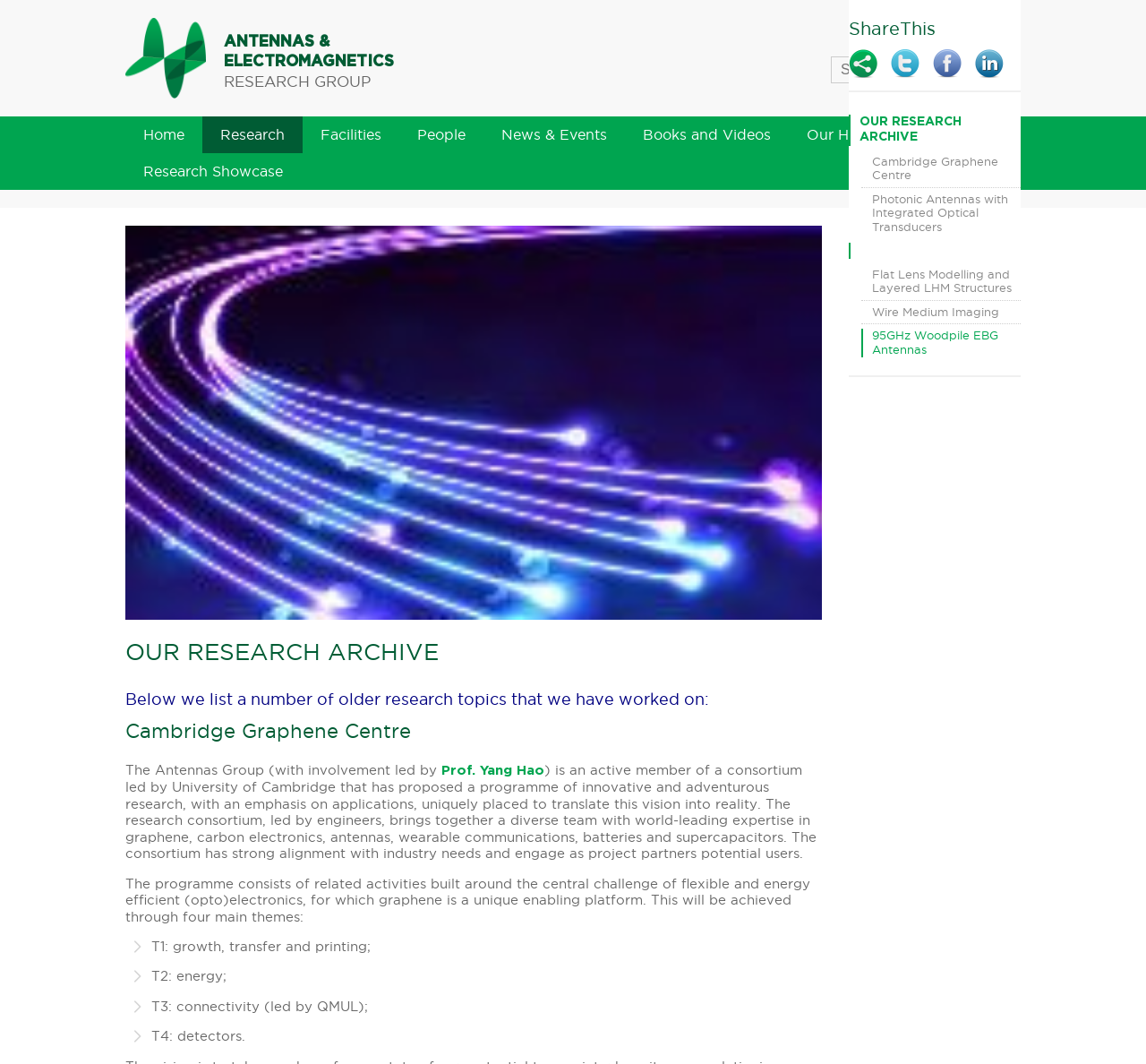Provide the bounding box coordinates of the HTML element described by the text: "Events". The coordinates should be in the format [left, top, right, bottom] with values between 0 and 1.

[0.422, 0.174, 0.547, 0.204]